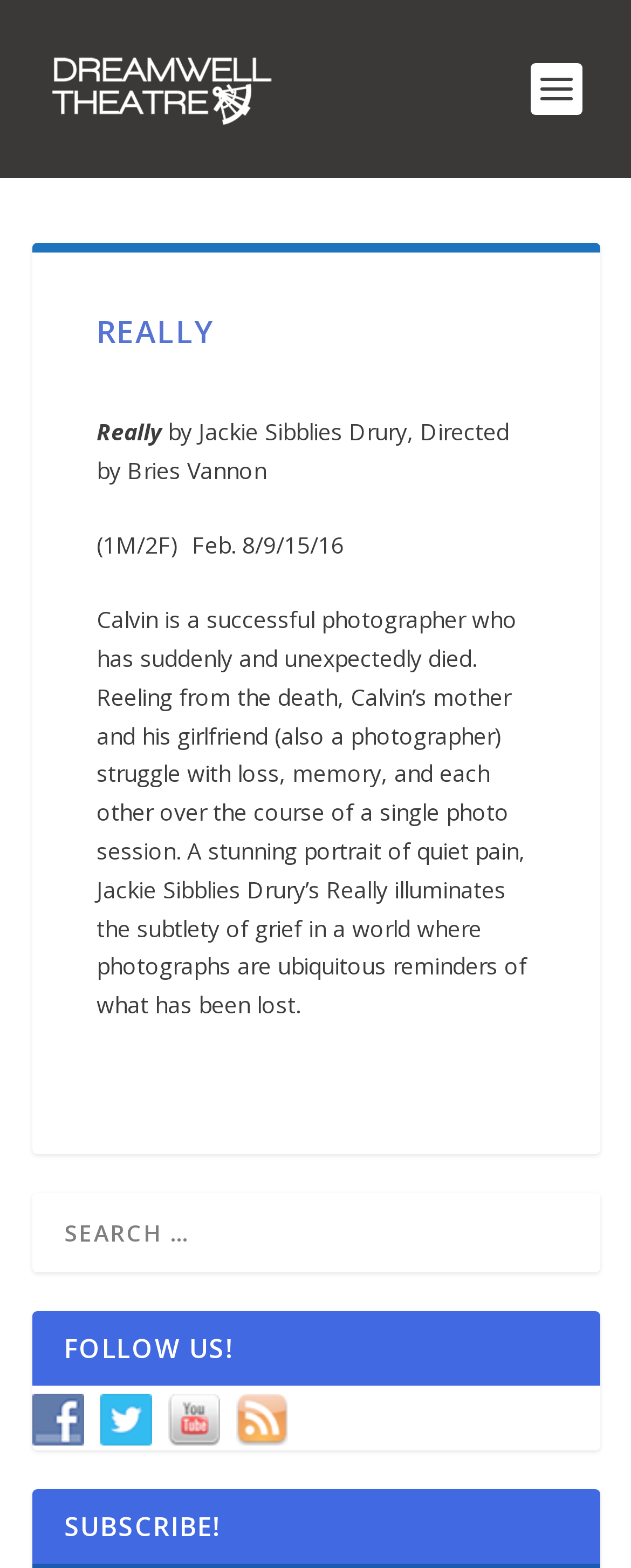Explain in detail what is displayed on the webpage.

The webpage is about the play "Really" by Jackie Sibblies Drury, directed by Bries Vannon. At the top, there is a link to "Dreamwell Theatre" accompanied by an image, which is positioned near the top left corner of the page. 

Below the link, there is an article section that occupies most of the page. The article starts with a heading "REALLY" in a prominent font, followed by the playwright's and director's names. Then, there is a brief description of the play, which is about a photographer who has died, and his mother and girlfriend struggling with loss and memory during a photo session. 

On the bottom left of the page, there is a search box. Below the search box, there is a heading "FOLLOW US!" followed by four links to the theatre's social media profiles, including Facebook, Twitter, YouTube, and RSS. Each link is accompanied by a corresponding image. These links are positioned near the bottom of the page, aligned horizontally. 

Finally, at the very bottom of the page, there is a heading "SUBSCRIBE!" in a prominent font.